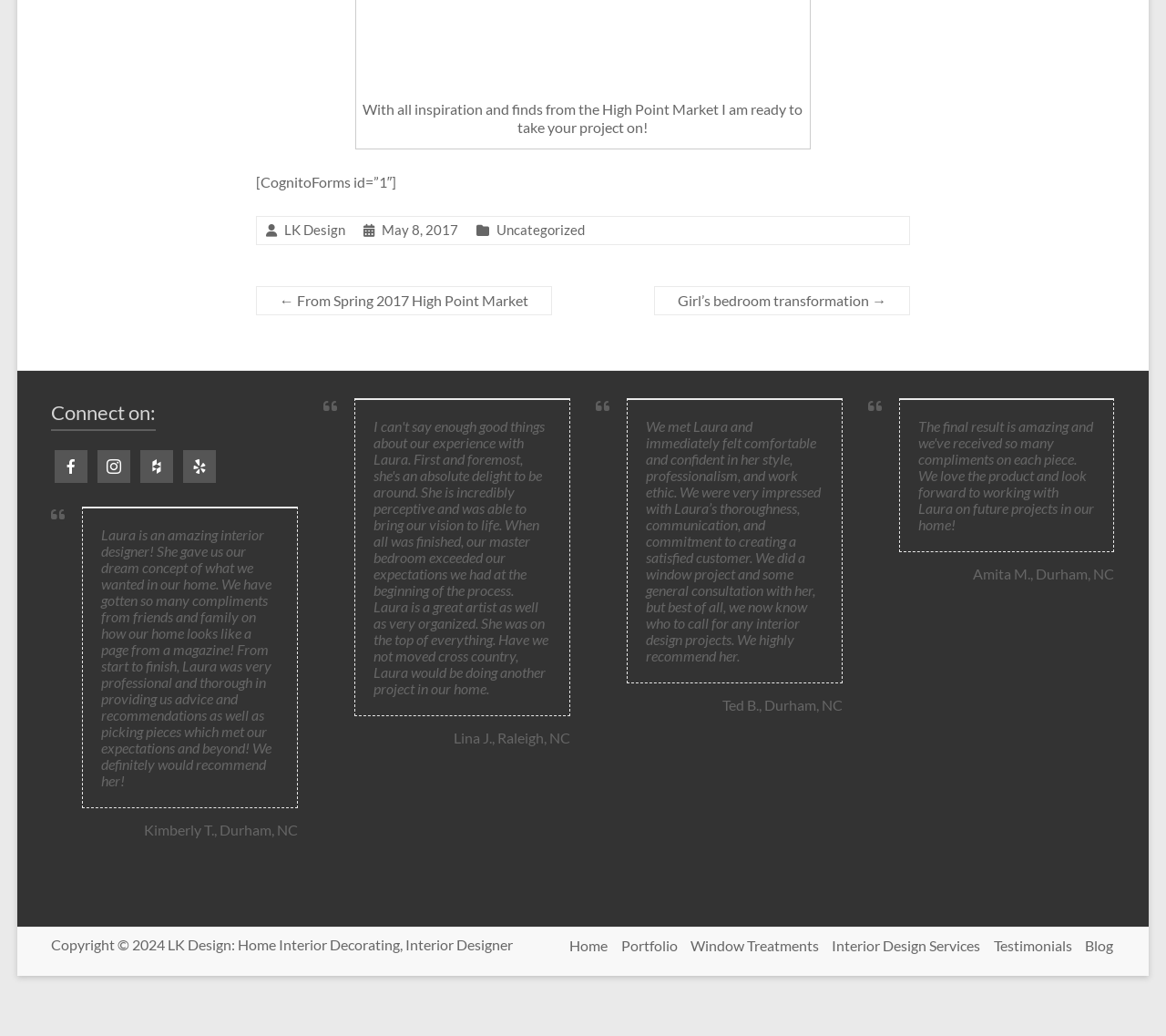Answer the question with a single word or phrase: 
What is the topic of the blog post?

High Point Market